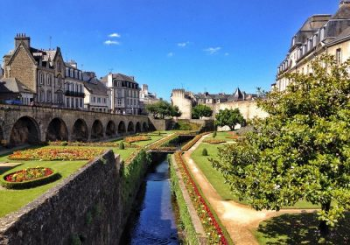What type of architecture is Vannes known for? Examine the screenshot and reply using just one word or a brief phrase.

Medieval